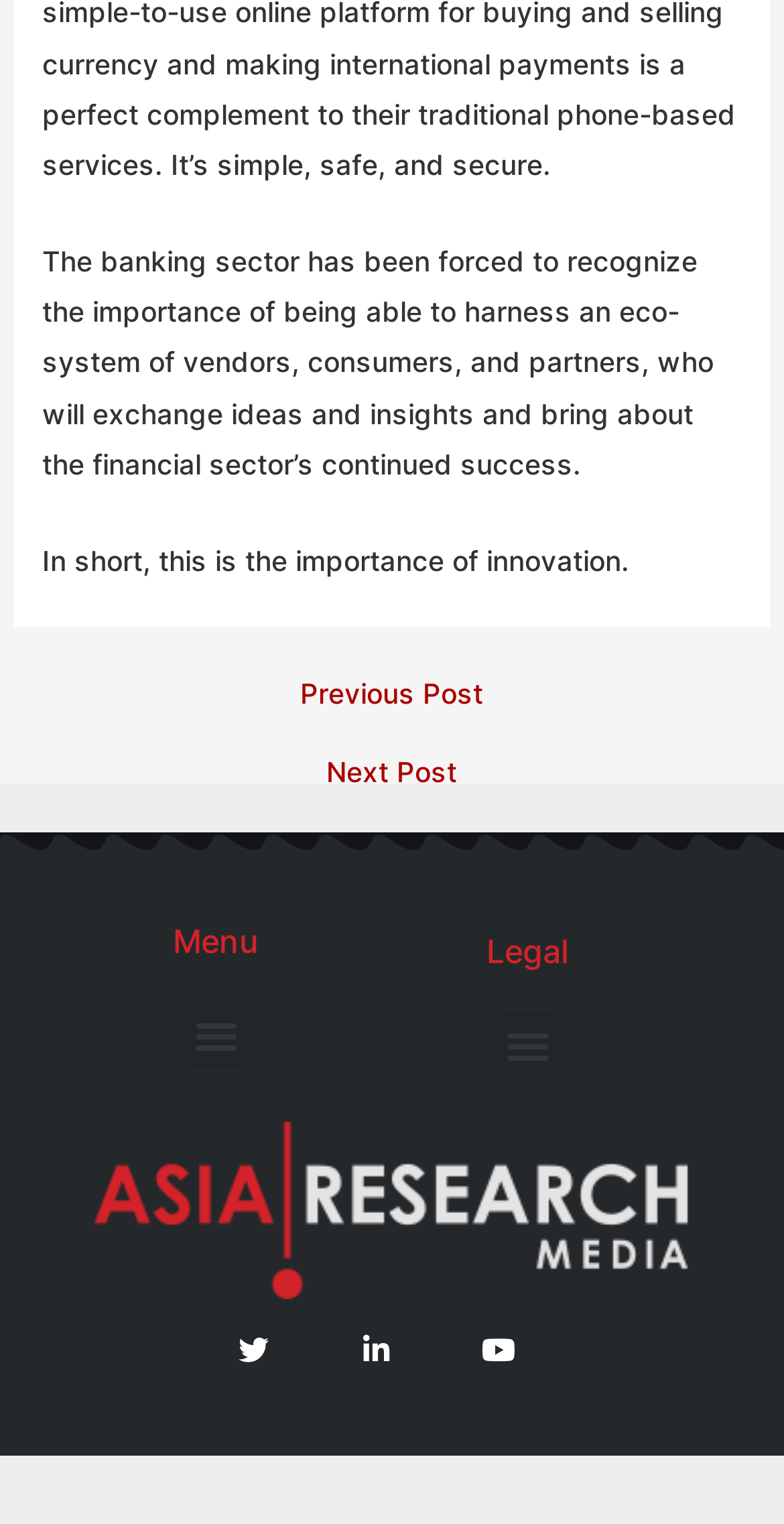What is the purpose of the 'Menu Toggle' buttons?
With the help of the image, please provide a detailed response to the question.

The 'Menu Toggle' buttons are located next to the 'Menu' and 'Legal' headings in the footer section. They appear to be used to expand or collapse the corresponding menus, allowing users to access additional content or options.